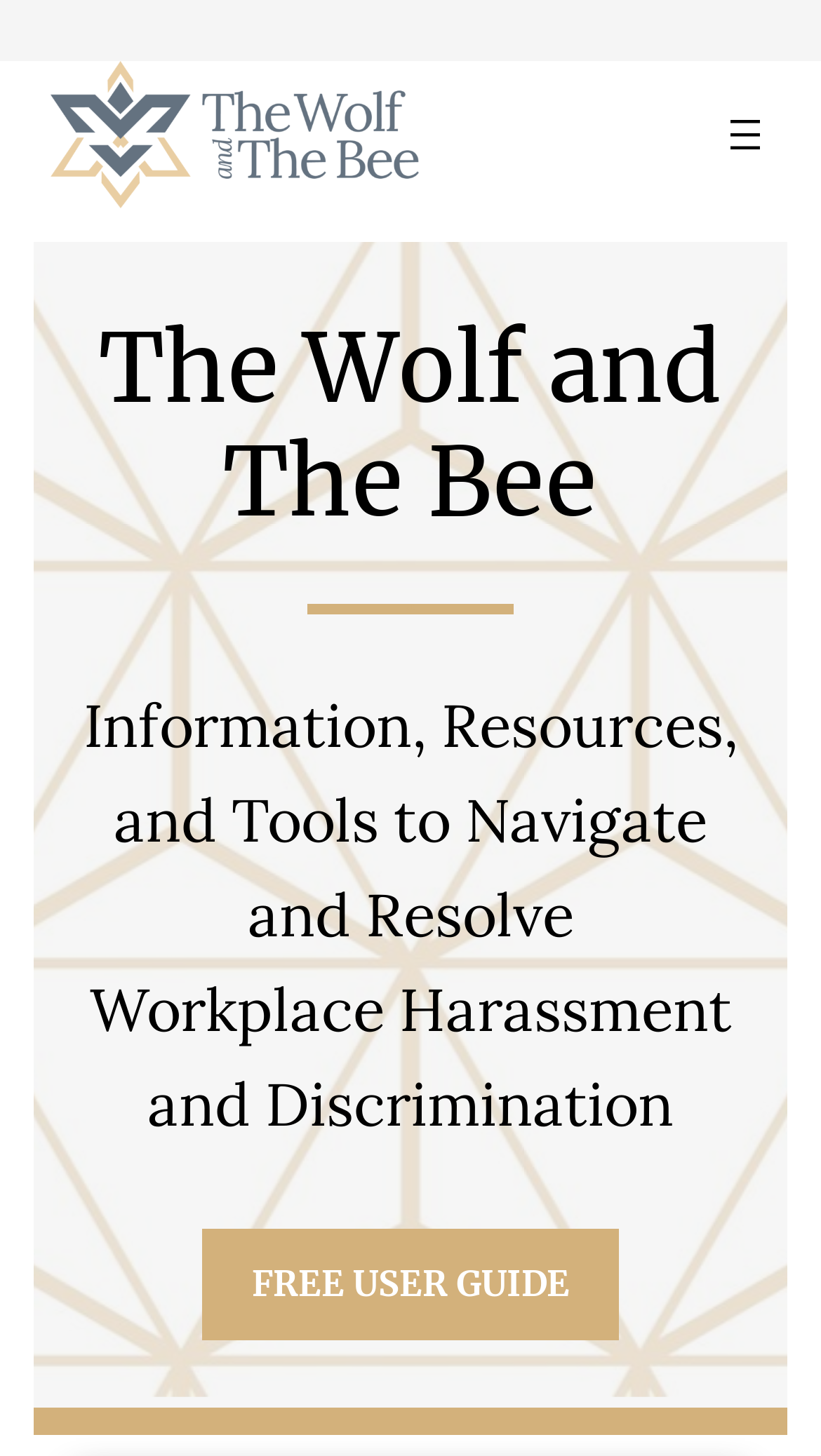Can you extract the primary headline text from the webpage?

The Wolf and The Bee